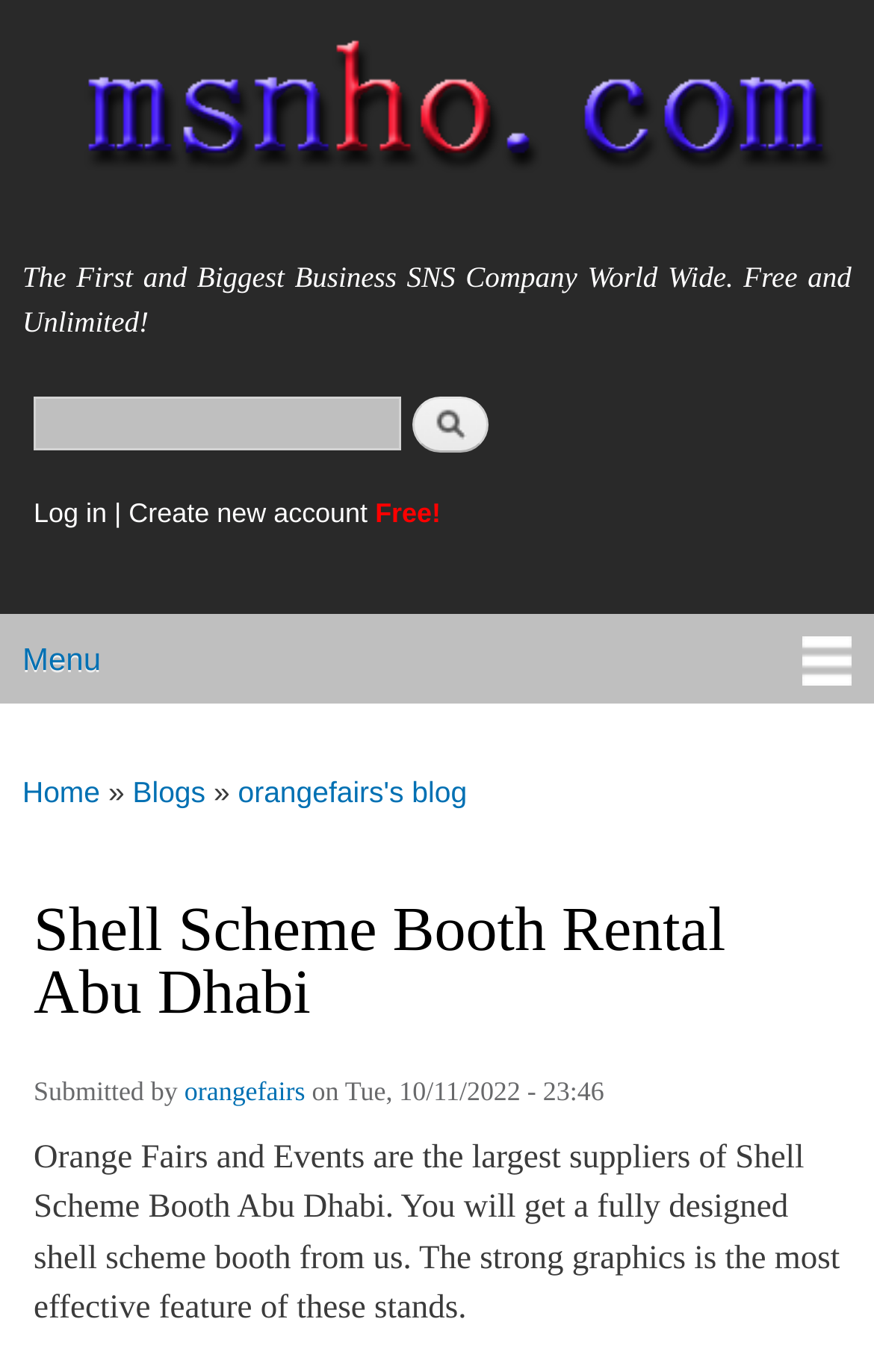For the element described, predict the bounding box coordinates as (top-left x, top-left y, bottom-right x, bottom-right y). All values should be between 0 and 1. Element description: Home

[0.026, 0.546, 0.115, 0.61]